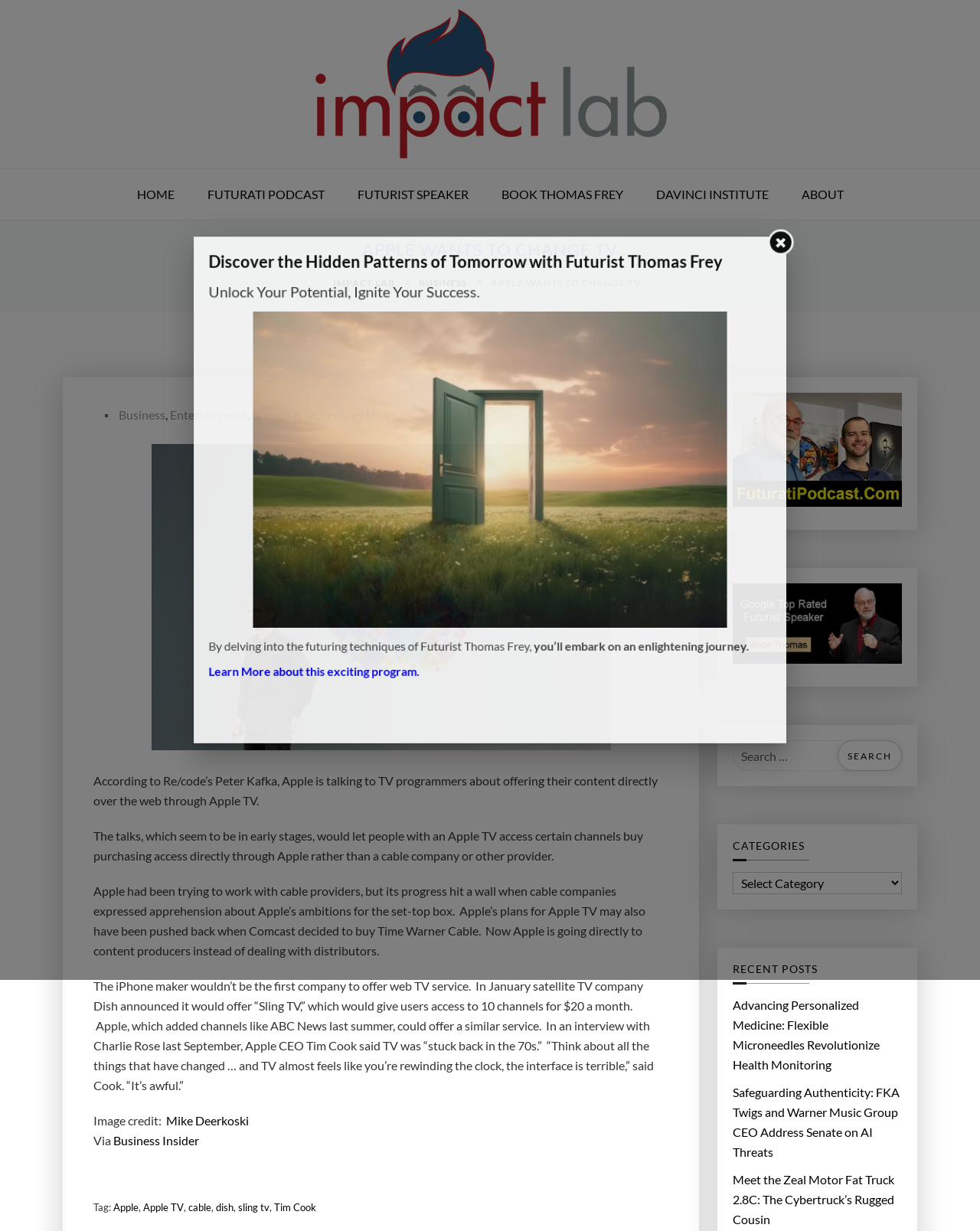Locate the bounding box of the user interface element based on this description: "Mike Deerkoski".

[0.17, 0.902, 0.254, 0.919]